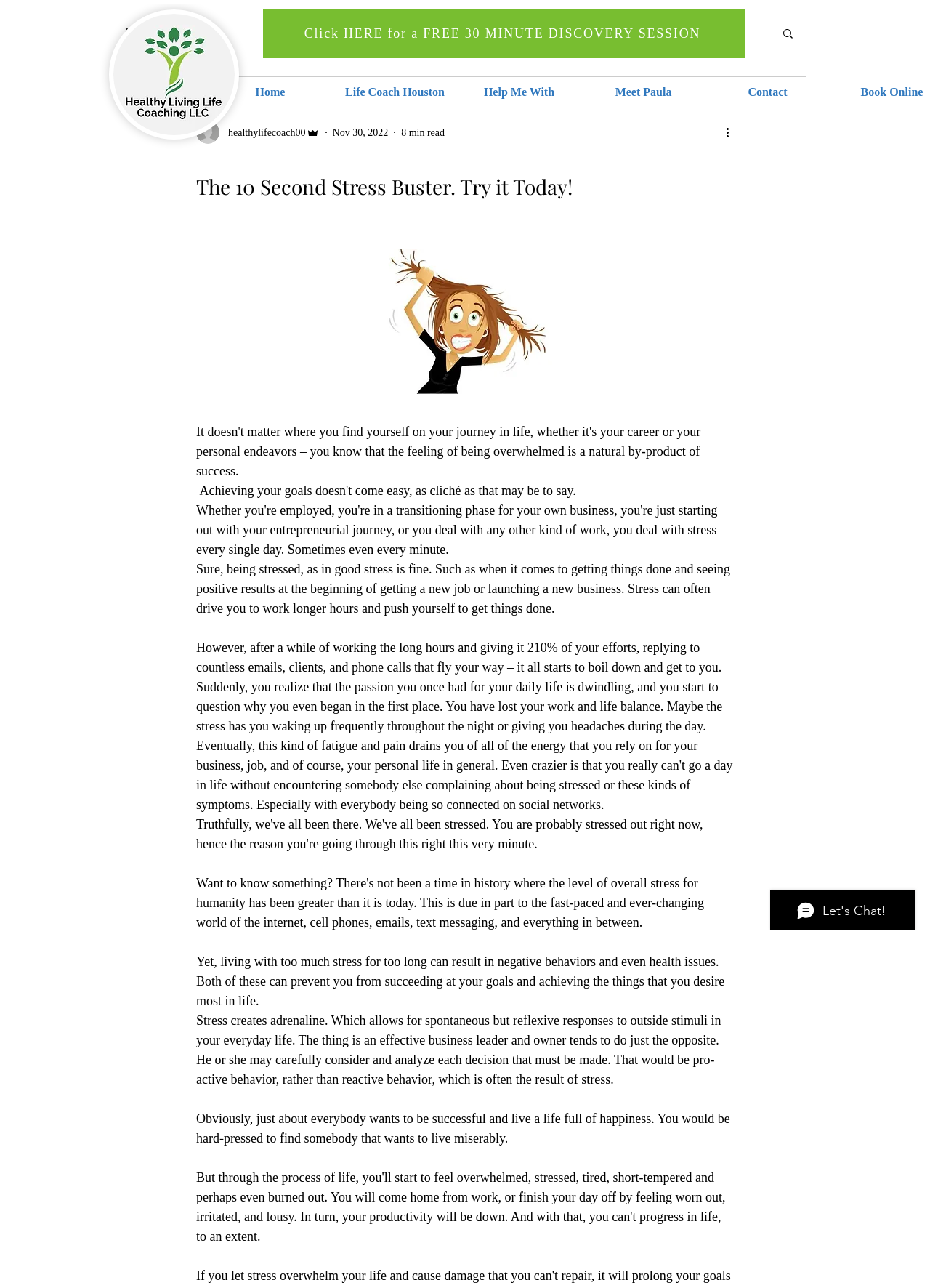Please mark the clickable region by giving the bounding box coordinates needed to complete this instruction: "View the writer's picture".

[0.211, 0.094, 0.236, 0.112]